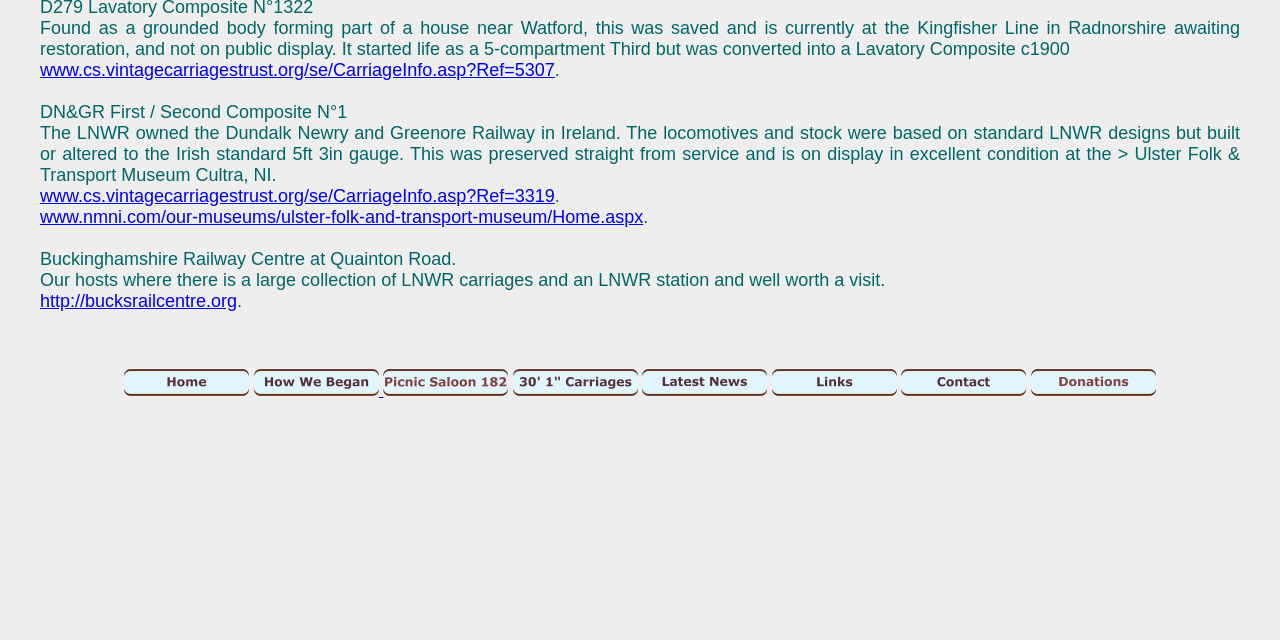Give the bounding box coordinates for the element described by: "alt="30' 1'' Carriages"".

[0.401, 0.597, 0.498, 0.624]